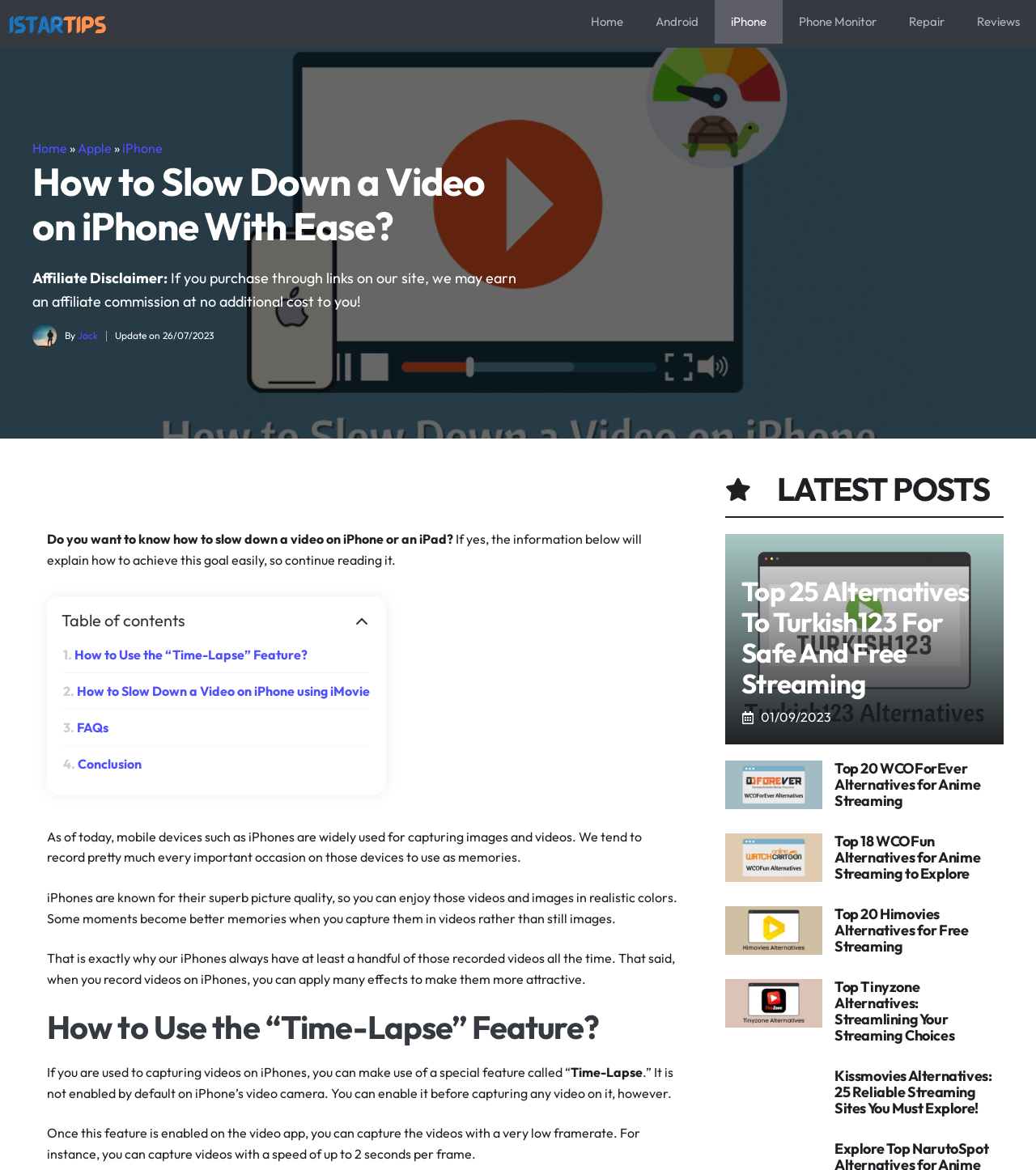Find the bounding box coordinates for the HTML element described in this sentence: "Android". Provide the coordinates as four float numbers between 0 and 1, in the format [left, top, right, bottom].

[0.617, 0.0, 0.69, 0.037]